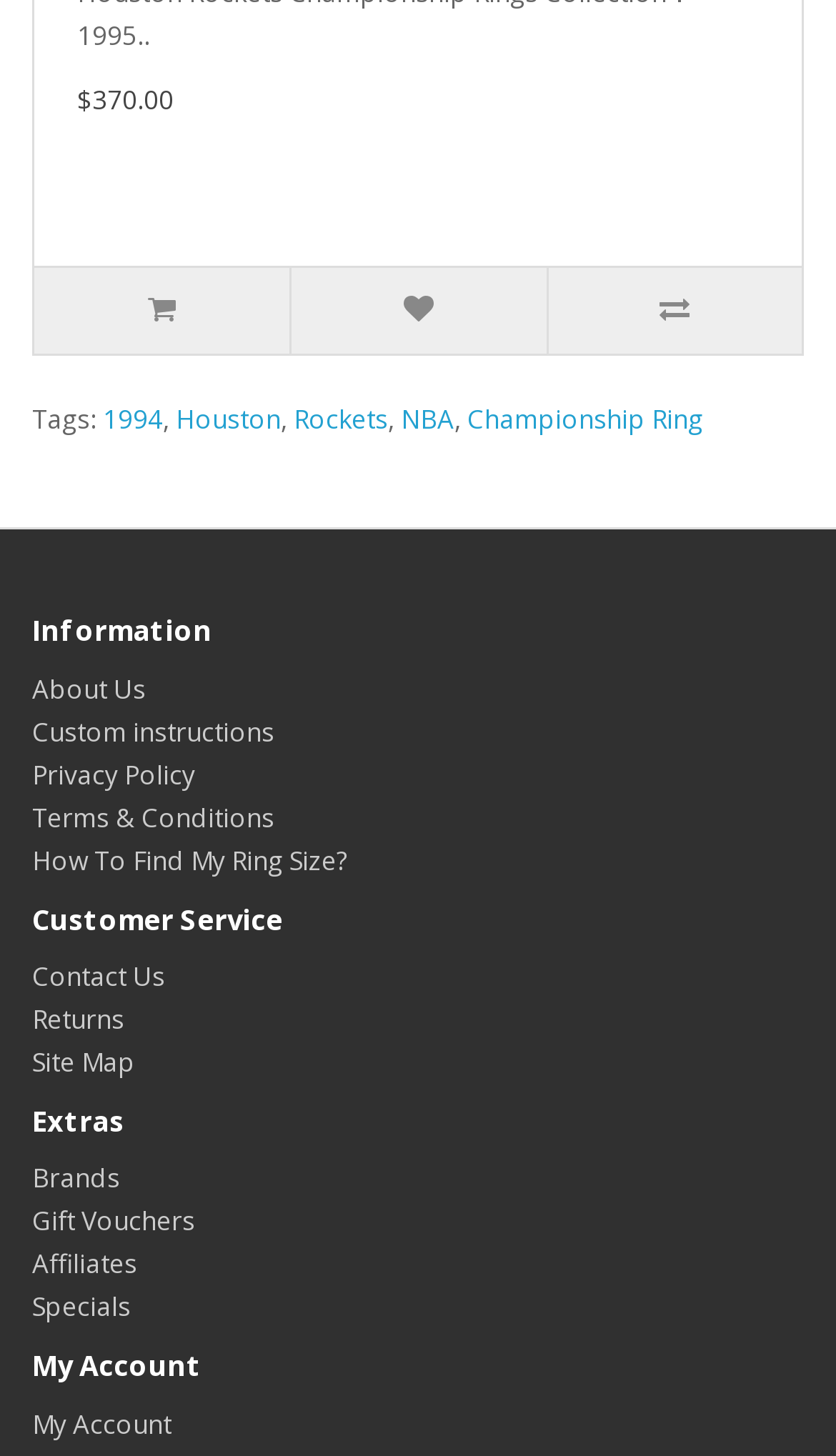Given the element description About Us, identify the bounding box coordinates for the UI element on the webpage screenshot. The format should be (top-left x, top-left y, bottom-right x, bottom-right y), with values between 0 and 1.

[0.038, 0.46, 0.174, 0.485]